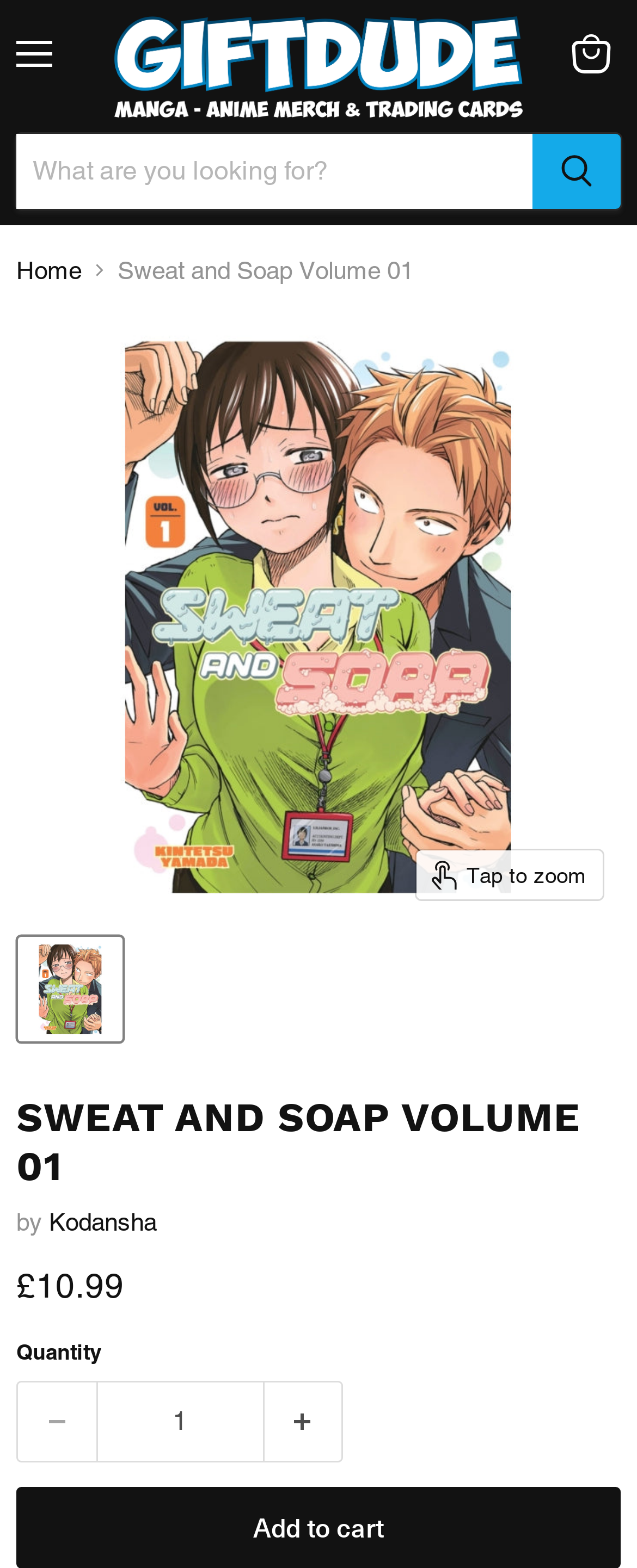What is the name of the manga book?
Please give a detailed and thorough answer to the question, covering all relevant points.

I found the answer by looking at the breadcrumbs navigation section, where it says 'Sweat and Soap Volume 01'. This suggests that the current webpage is about a specific manga book with this title.